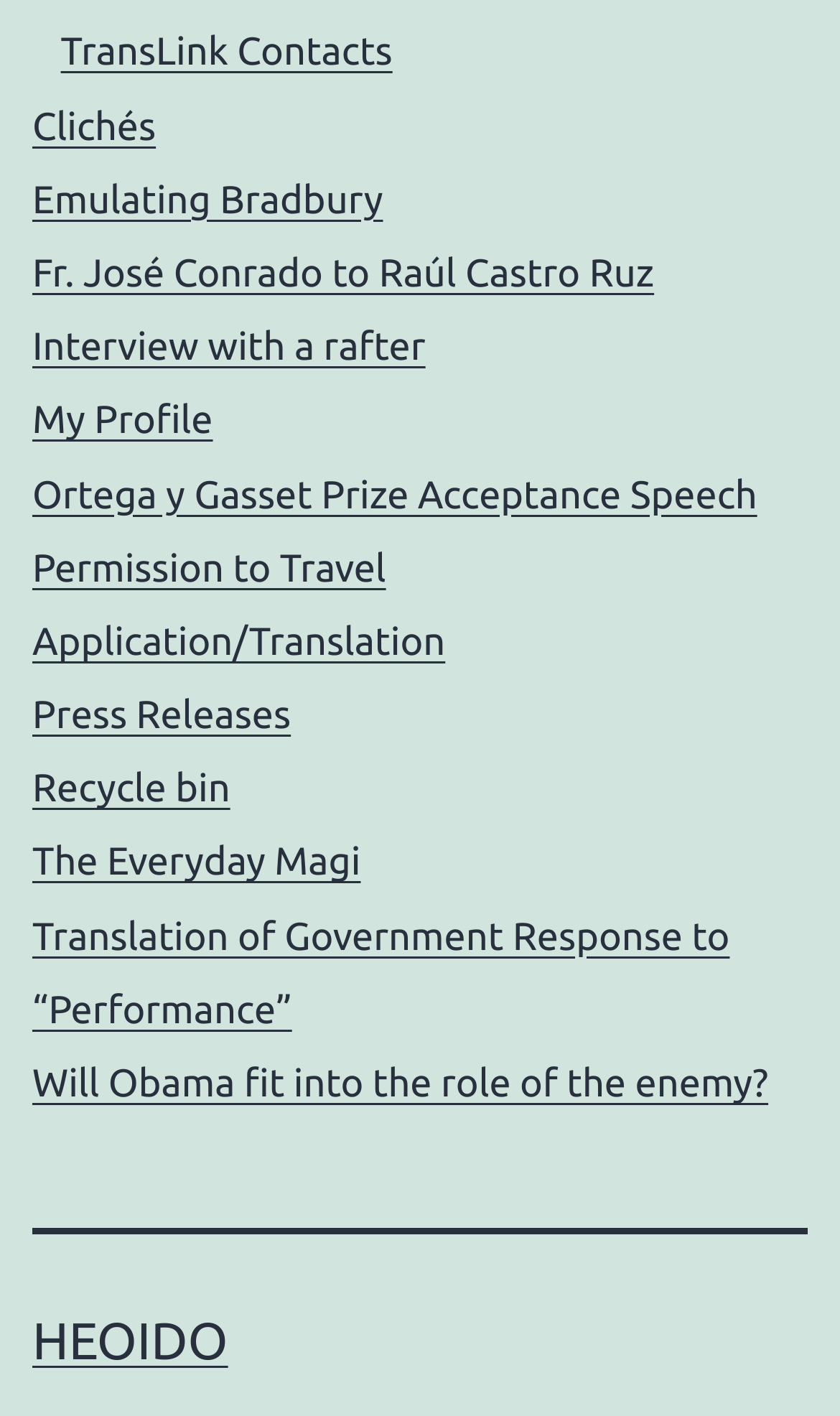Are there any links related to government?
Identify the answer in the screenshot and reply with a single word or phrase.

Yes